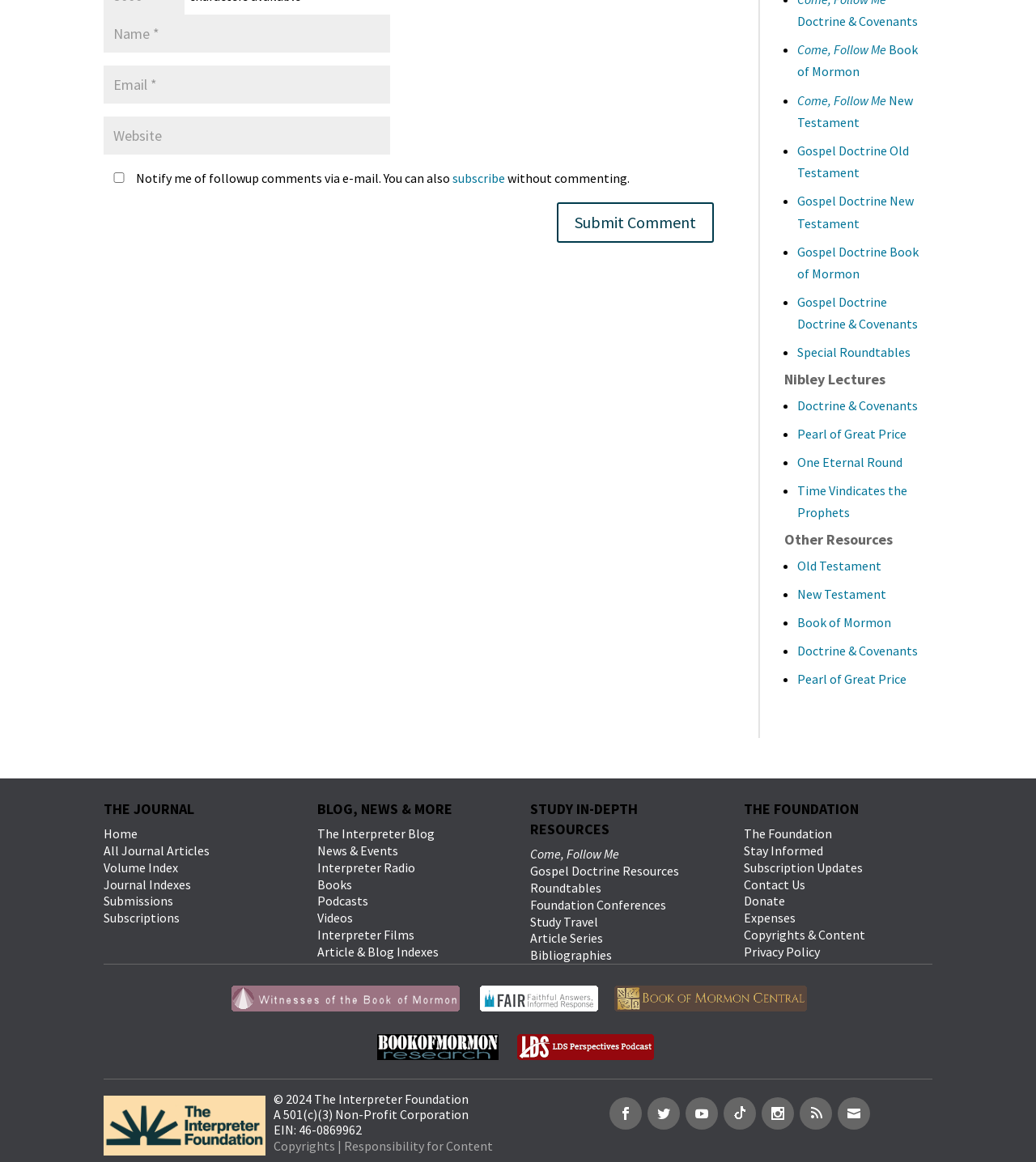Find the bounding box coordinates for the UI element whose description is: "Books". The coordinates should be four float numbers between 0 and 1, in the format [left, top, right, bottom].

[0.306, 0.754, 0.34, 0.768]